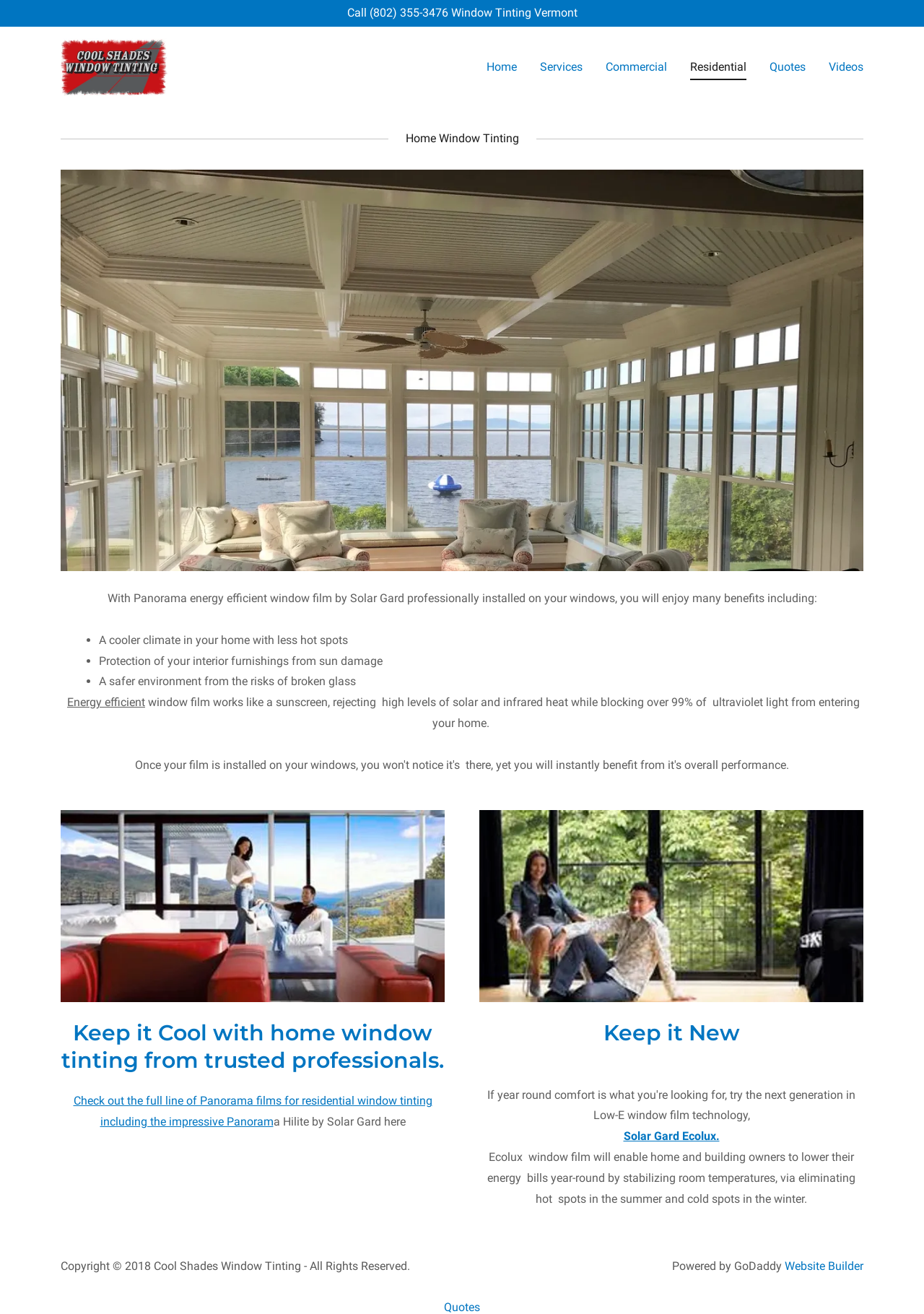Who hosts the website?
Refer to the image and answer the question using a single word or phrase.

GoDaddy